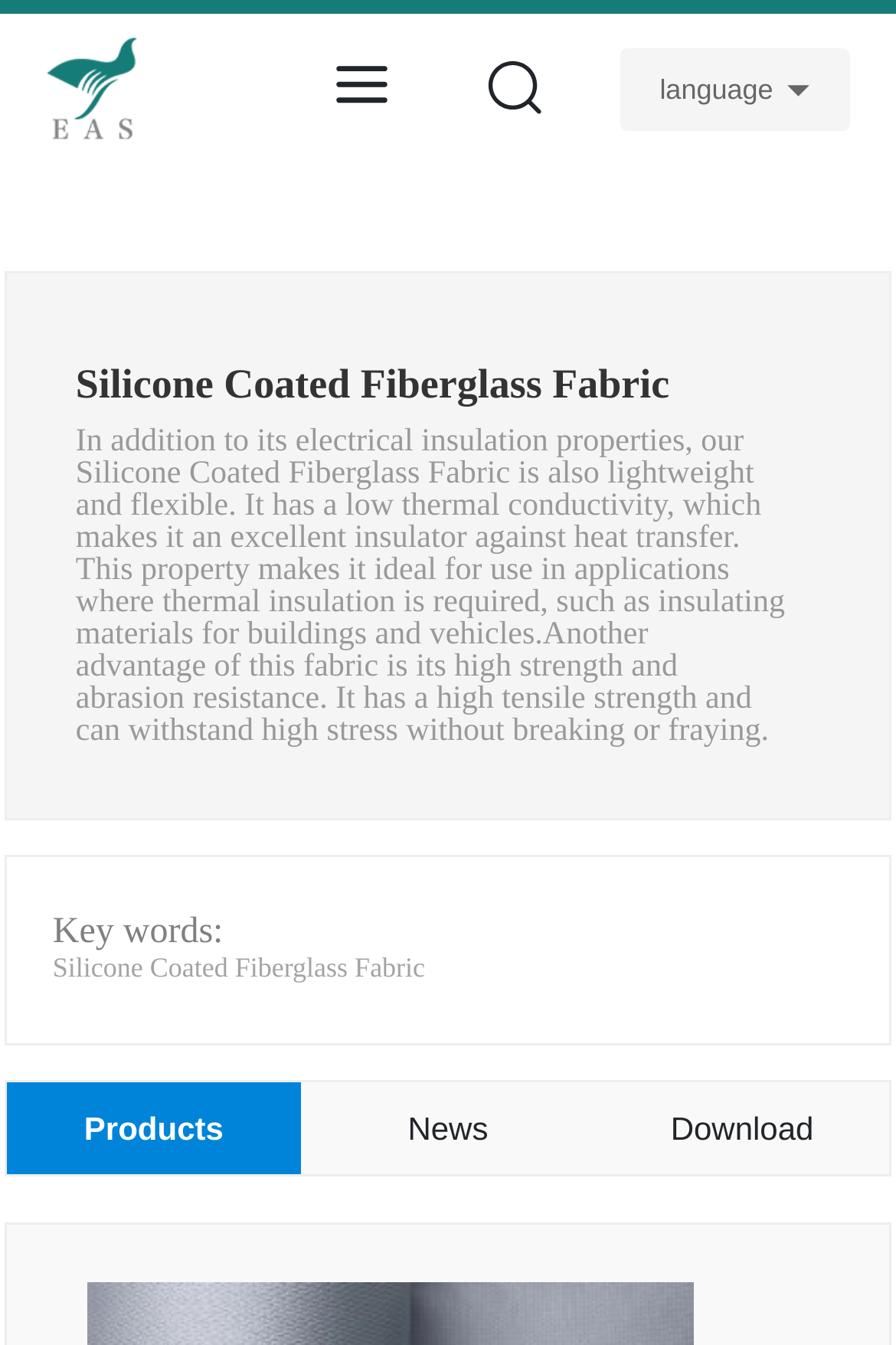Elaborate on the information and visuals displayed on the webpage.

The webpage is about Silicone Coated Fiberglass Fabric, a product offered by EAS Fiberglass Co., Ltd. At the top left corner, there is a link to "纵环机械" accompanied by a small image. Next to it, there is another image. On the right side of the top section, there is a link with no text, accompanied by a small image, and another link to "language" with a small image.

Below the top section, there is a prominent heading that reads "Silicone Coated Fiberglass Fabric". Underneath the heading, there is a paragraph of text that describes the product's properties, including its electrical insulation, lightweight and flexibility, low thermal conductivity, and high strength and abrasion resistance.

Further down the page, there are three sections of text: "Key words:", "Products", "News", and "Download", which are likely navigation links or categories. The "Key words:" section has a link to "Silicone Coated Fiberglass Fabric" below it.